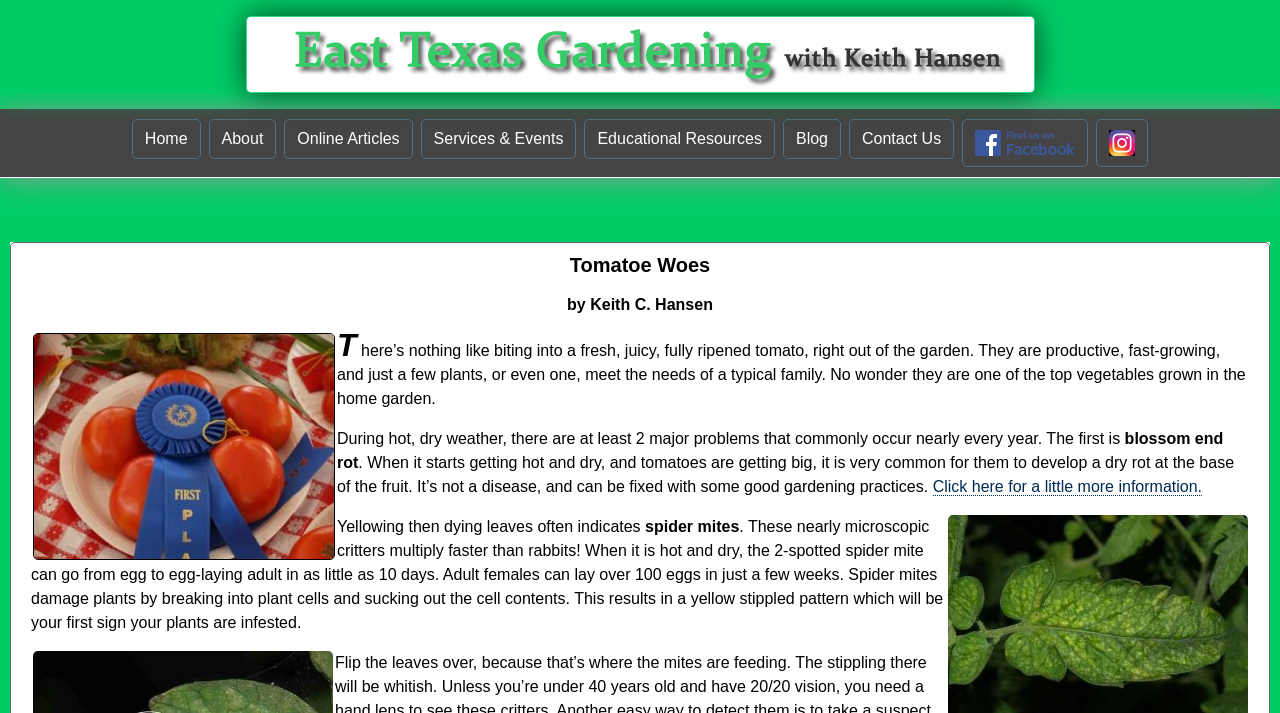Please locate the bounding box coordinates for the element that should be clicked to achieve the following instruction: "Contact Us". Ensure the coordinates are given as four float numbers between 0 and 1, i.e., [left, top, right, bottom].

[0.663, 0.167, 0.745, 0.223]